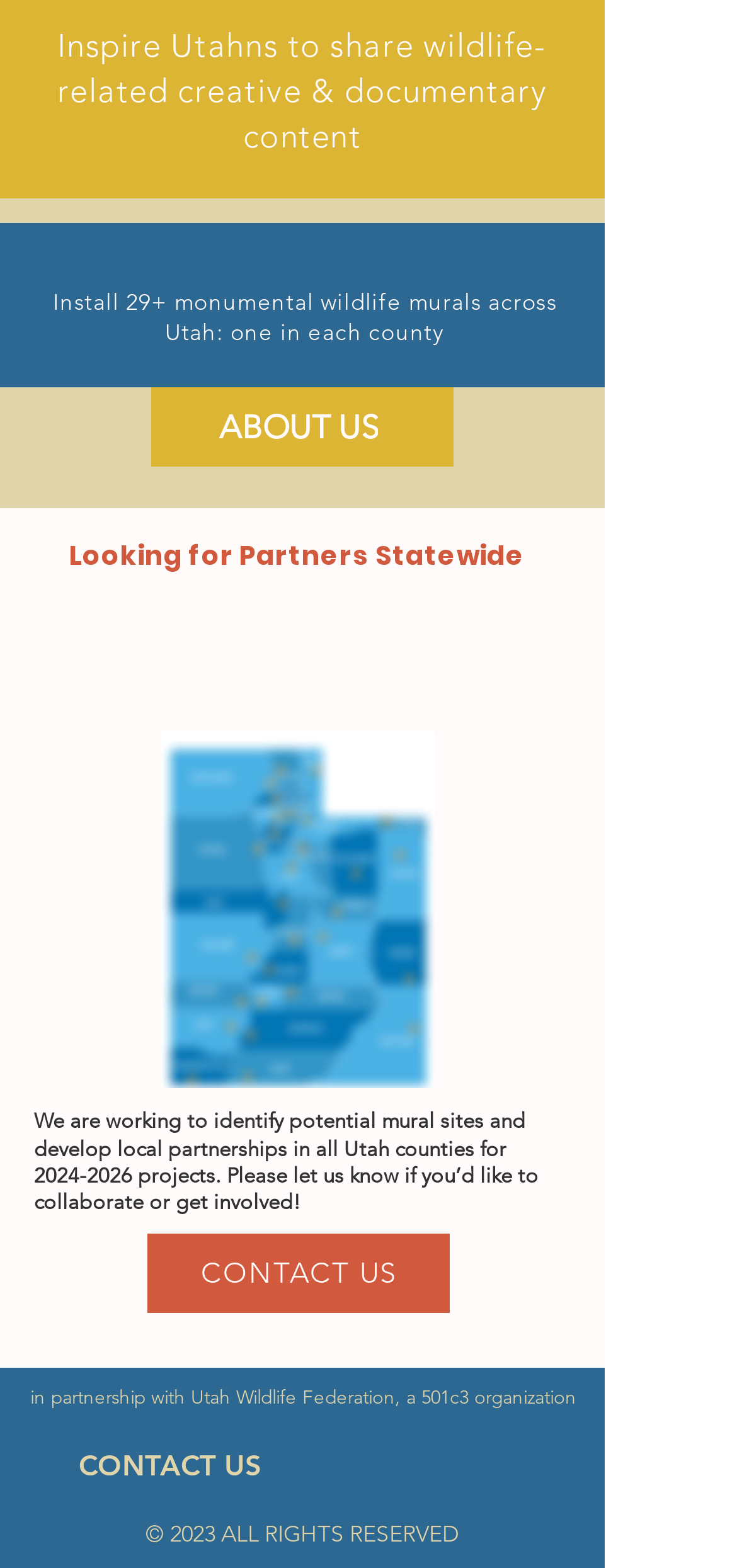How can one get involved?
Please provide a comprehensive answer based on the visual information in the image.

The StaticText element mentions 'Please let us know if you’d like to collaborate or get involved!' and provides a 'CONTACT US' button, indicating that one can get involved by contacting the organization.